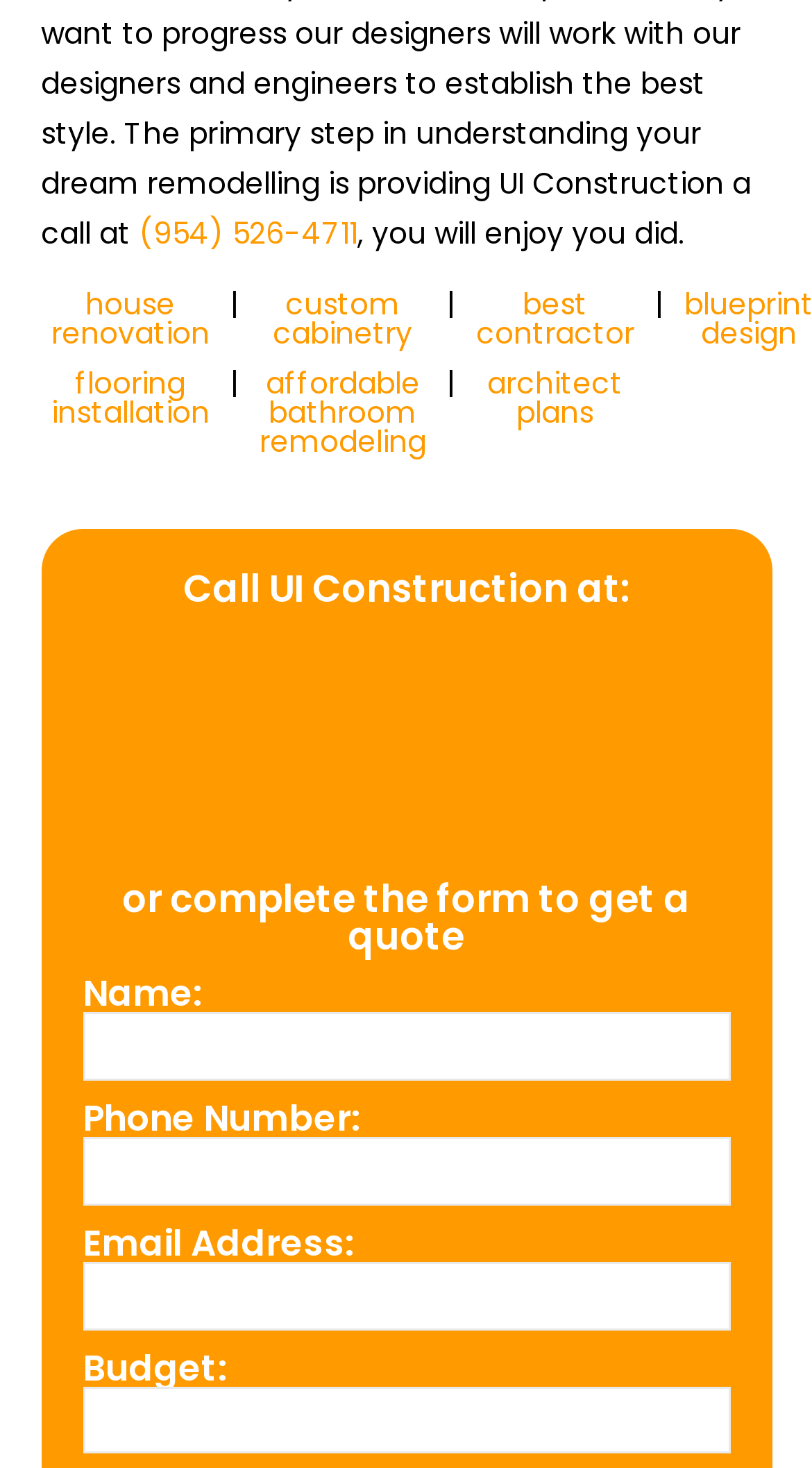Use the details in the image to answer the question thoroughly: 
What is required to get a quote from UI Construction?

To get a quote from UI Construction, one needs to fill out the form on the webpage, which requires inputting 'Name', 'Phone Number', 'Email Address', and selecting a 'Budget' from the dropdown menu.